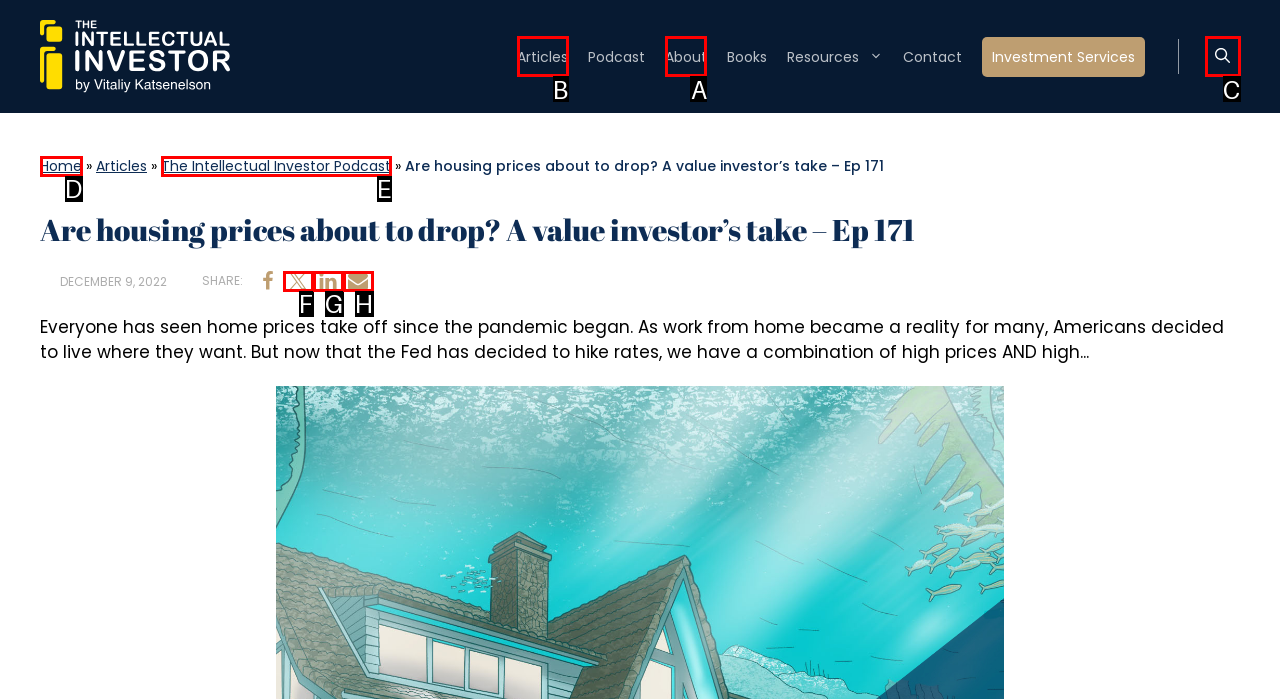Select the letter of the element you need to click to complete this task: Visit the 'About' page
Answer using the letter from the specified choices.

A